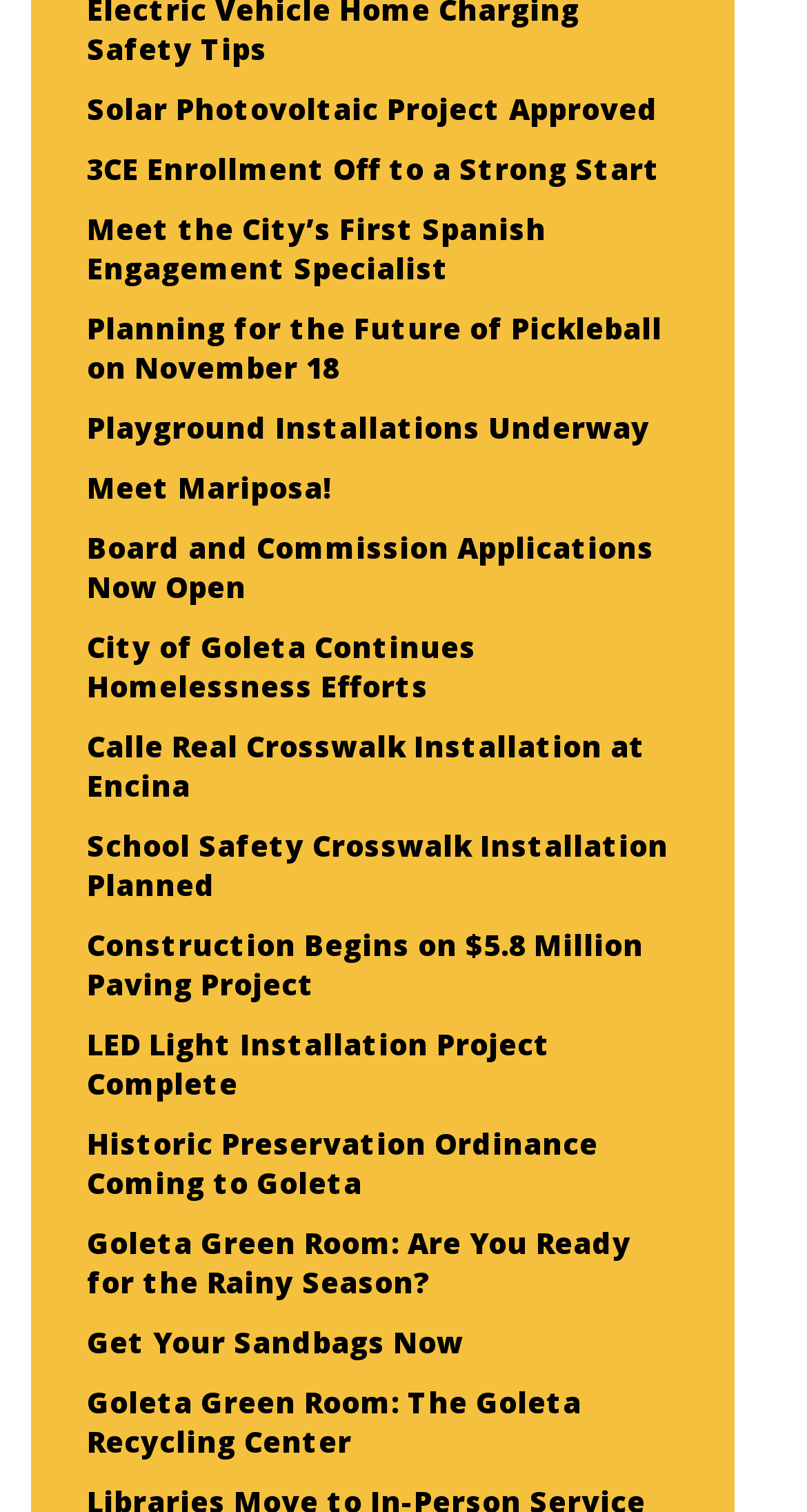Point out the bounding box coordinates of the section to click in order to follow this instruction: "Read about Solar Photovoltaic Project".

[0.108, 0.055, 0.815, 0.081]